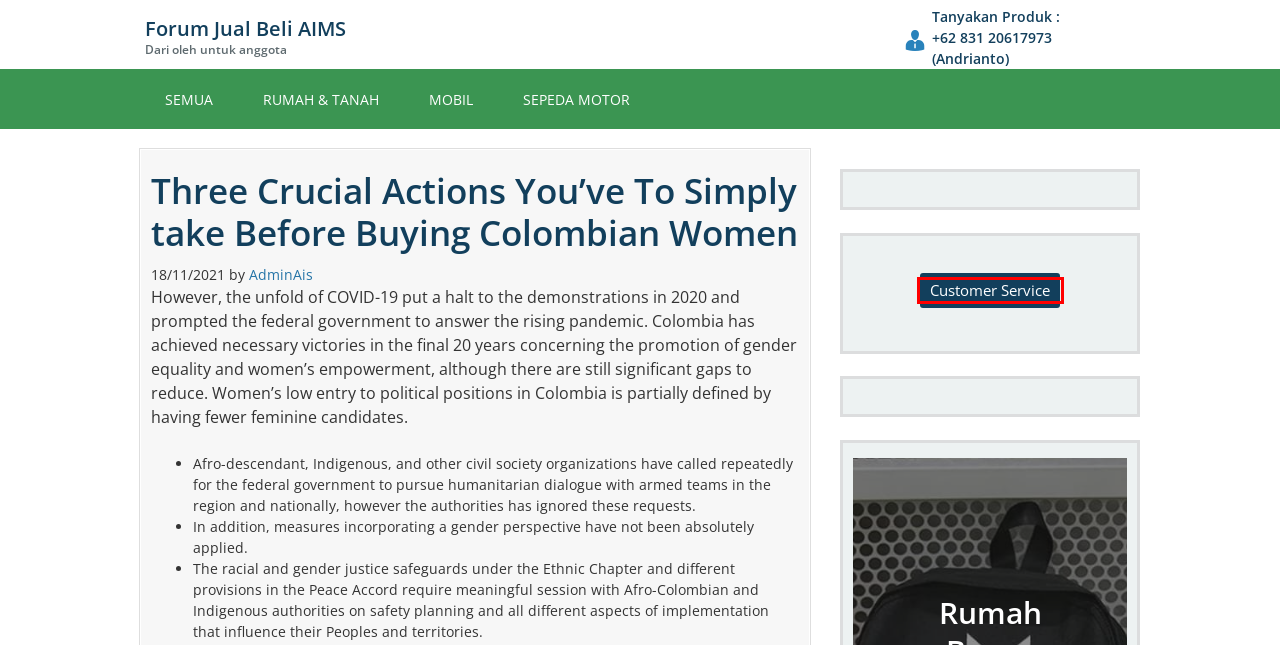A screenshot of a webpage is given, featuring a red bounding box around a UI element. Please choose the webpage description that best aligns with the new webpage after clicking the element in the bounding box. These are the descriptions:
A. Motor – Forum Jual Beli AIMS
B. Things You Should Know About Colombian Mail Order Brides – Forum Jual Beli AIMS
C. AdminAis – Forum Jual Beli AIMS
D. Forum Jual Beli AIMS – ‎‎Dari oleh untuk anggota
E. Customer Service – Forum Jual Beli AIMS
F. Rumah & Tanah – Forum Jual Beli AIMS
G. WordPress eCommerce Plugins & Themes • impleCode
H. Mobil – Forum Jual Beli AIMS

E